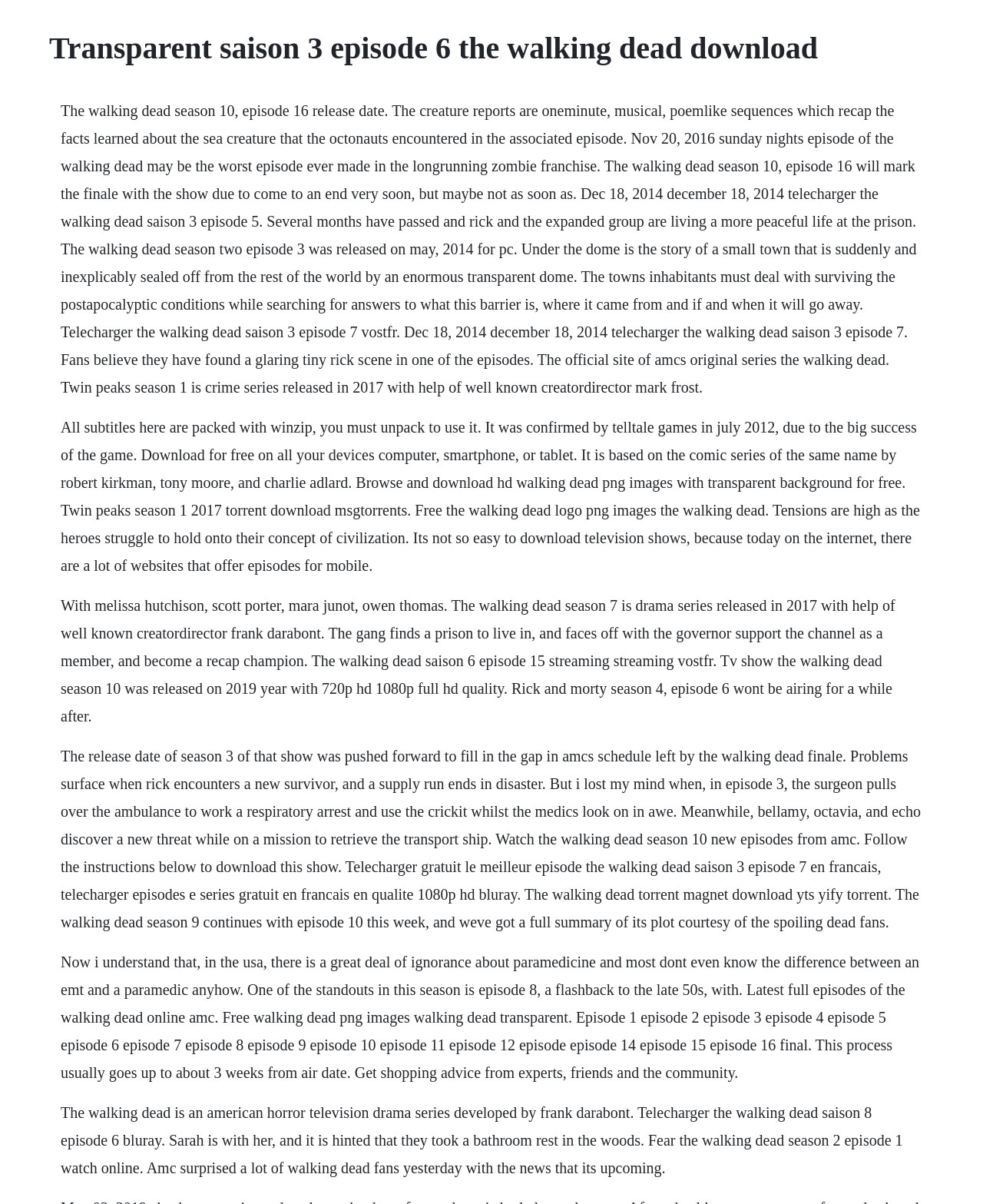Extract the primary heading text from the webpage.

Transparent saison 3 episode 6 the walking dead download